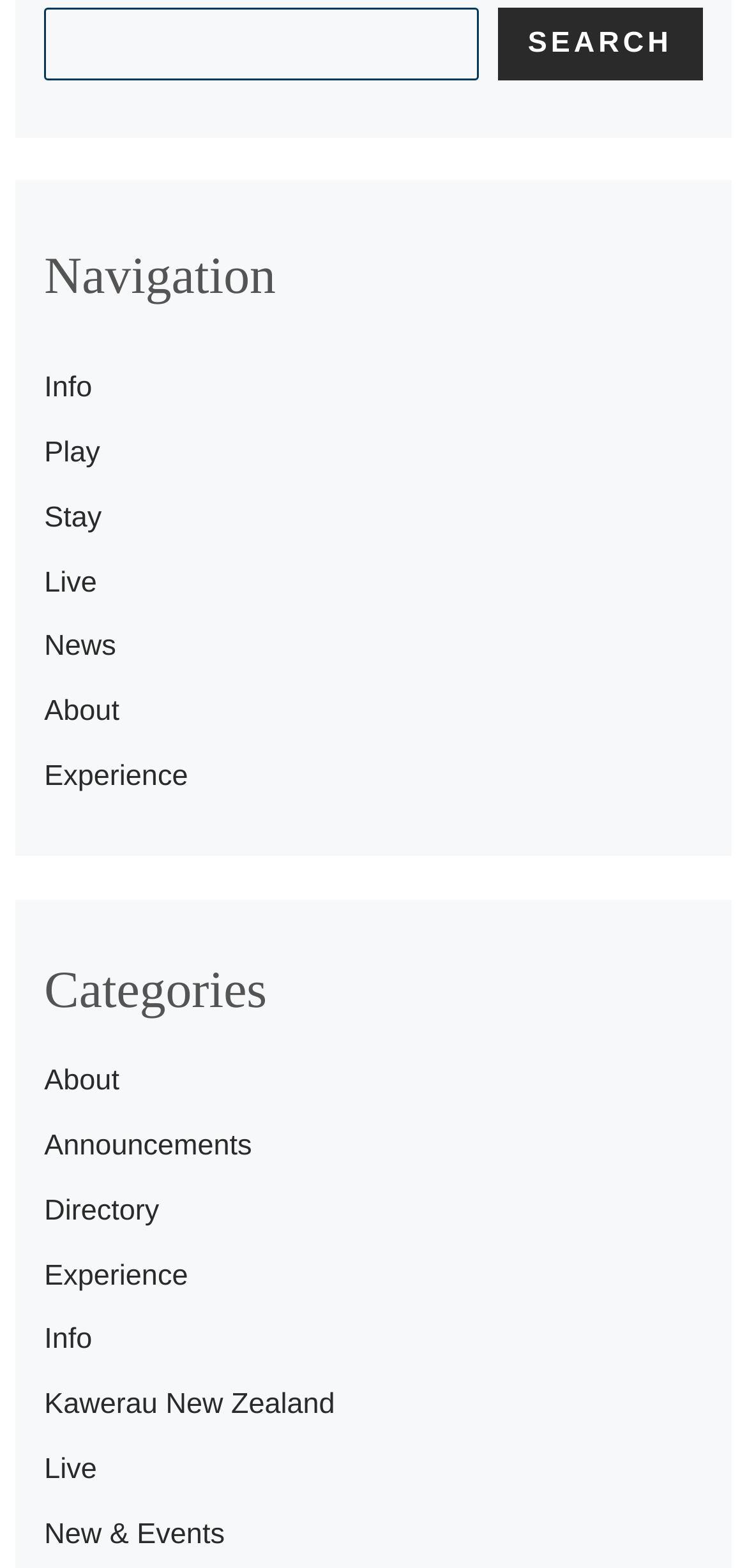Select the bounding box coordinates of the element I need to click to carry out the following instruction: "search something".

[0.059, 0.005, 0.64, 0.051]